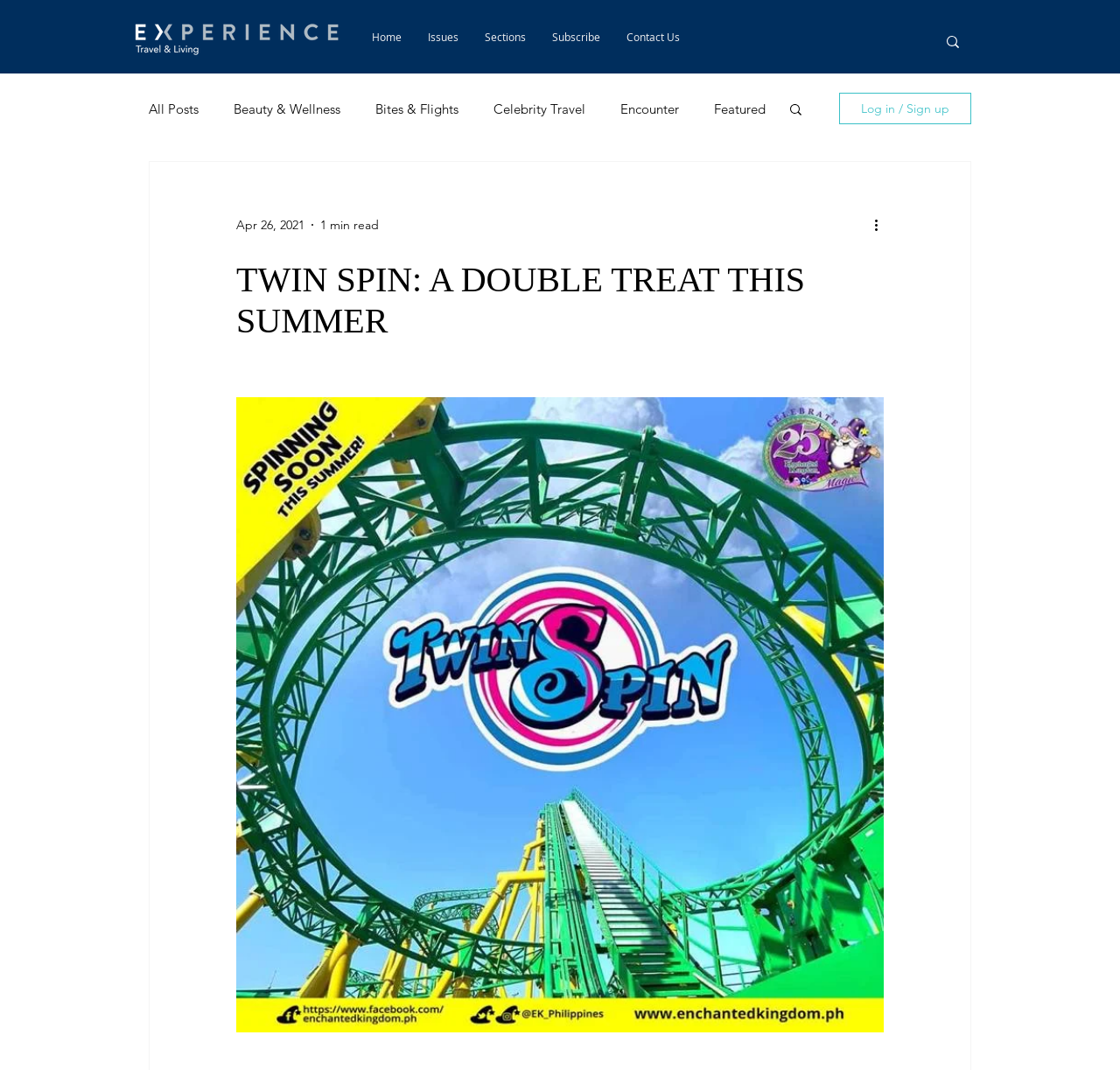Locate the bounding box coordinates of the element you need to click to accomplish the task described by this instruction: "Click the Experience Travel logo".

[0.117, 0.016, 0.312, 0.053]